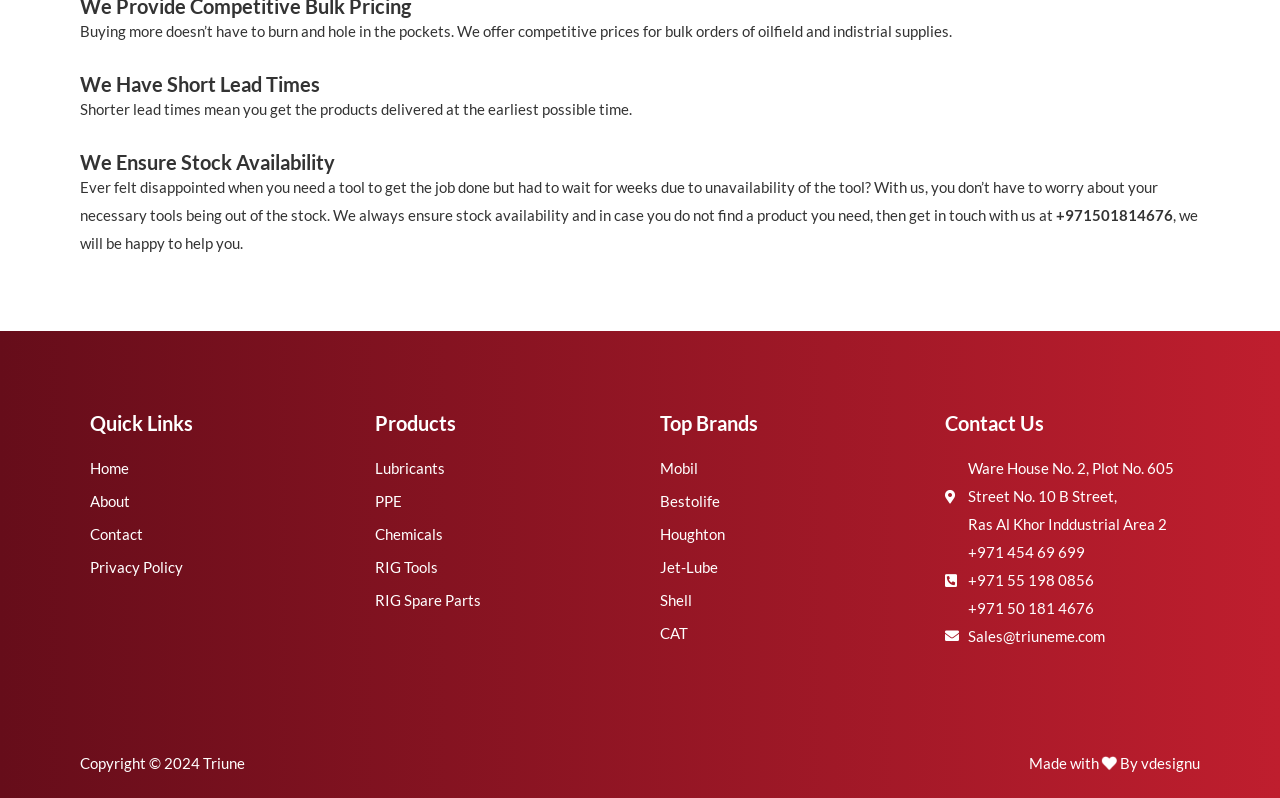Please find the bounding box coordinates of the section that needs to be clicked to achieve this instruction: "Click on the 'vdesignu' link".

[0.891, 0.945, 0.938, 0.968]